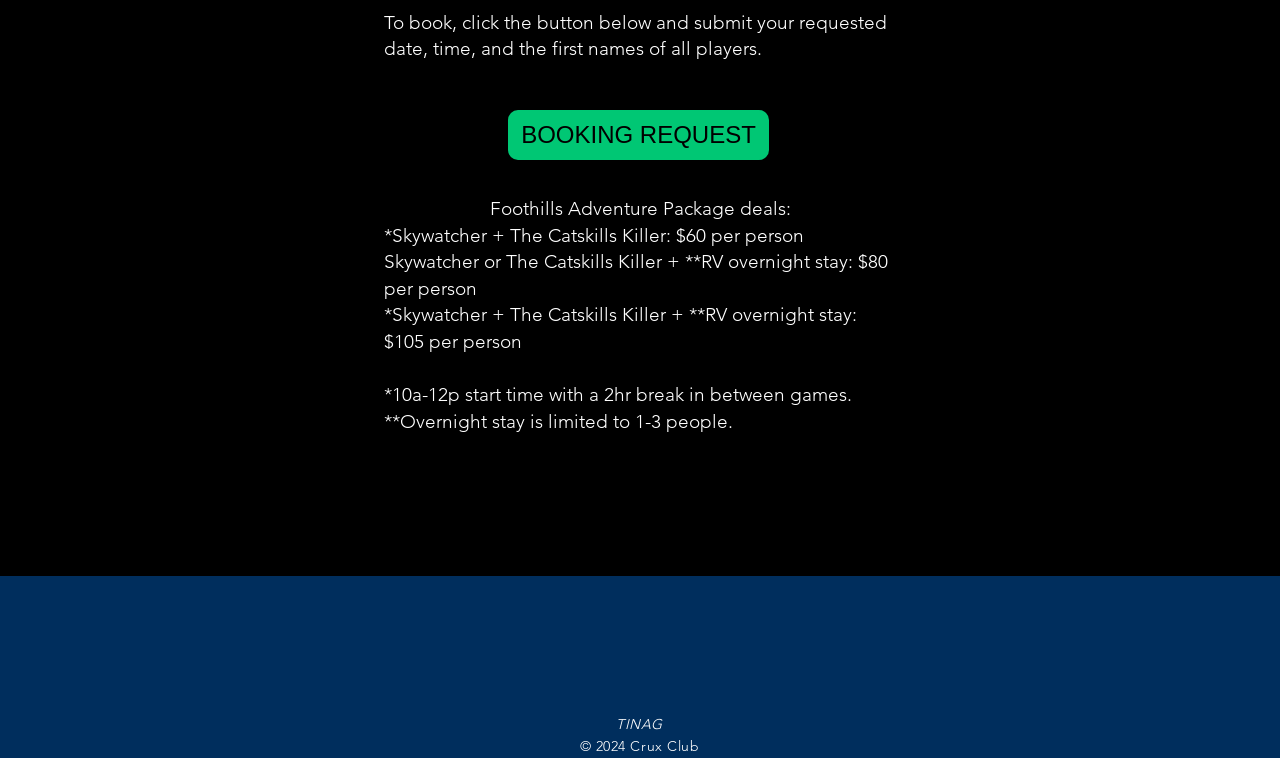What is the year of the copyright mentioned at the bottom of the webpage?
Using the image as a reference, answer the question in detail.

The webpage has a StaticText element at the bottom with the text '© 2024', which indicates the year of the copyright.